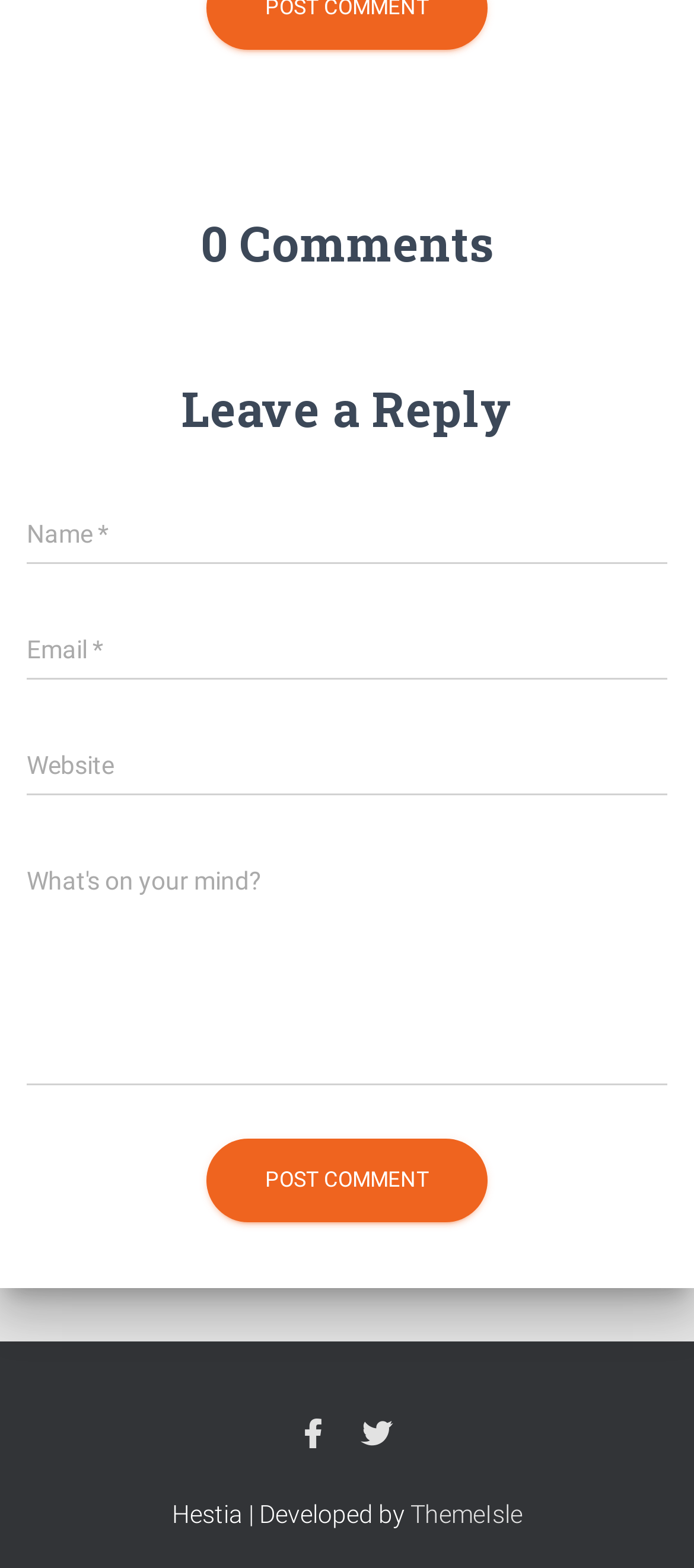What is the theme developer's name? Using the information from the screenshot, answer with a single word or phrase.

ThemeIsle